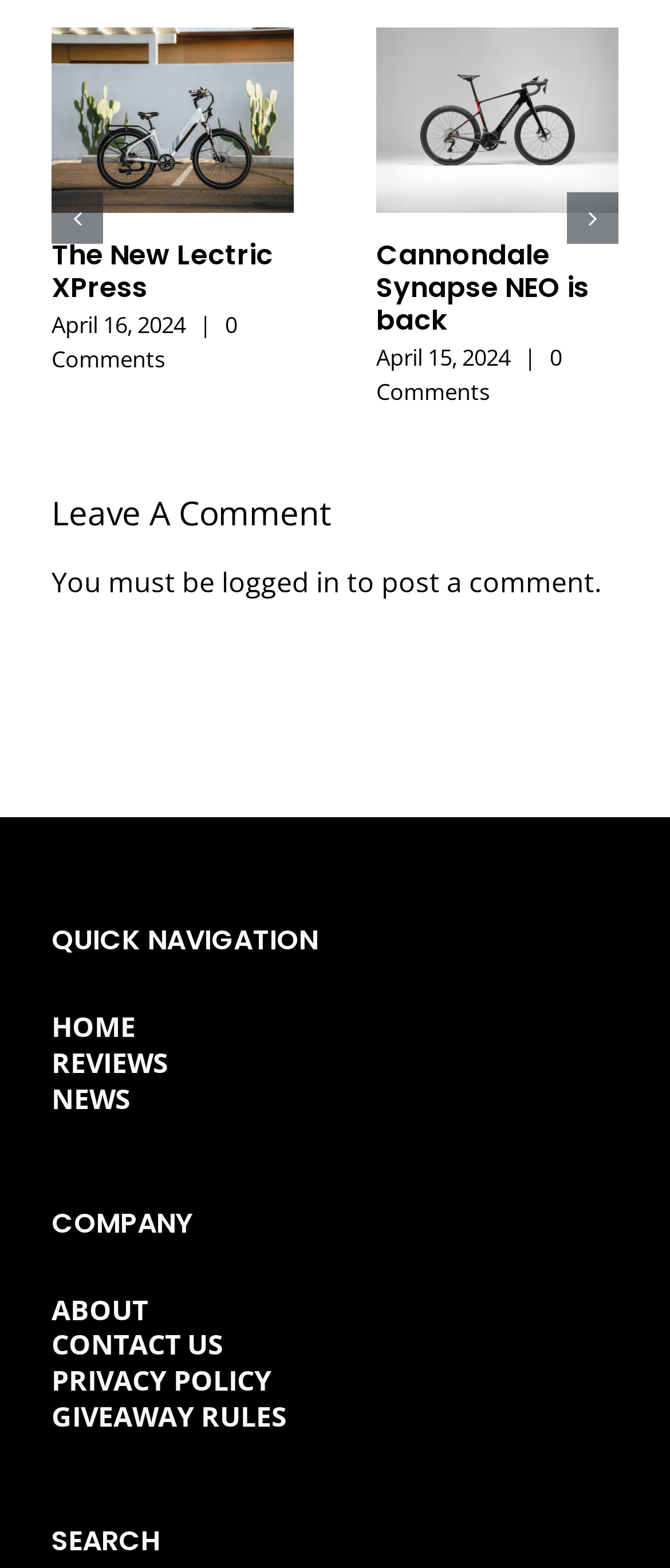How many navigation links are there?
Please use the image to provide an in-depth answer to the question.

I counted the number of links under the 'QUICK NAVIGATION' heading and found 8 links: 'HOME', 'REVIEWS', 'NEWS', 'ABOUT', 'CONTACT US', 'PRIVACY POLICY', 'GIVEAWAY RULES', and 'SEARCH'. Therefore, there are 8 navigation links.